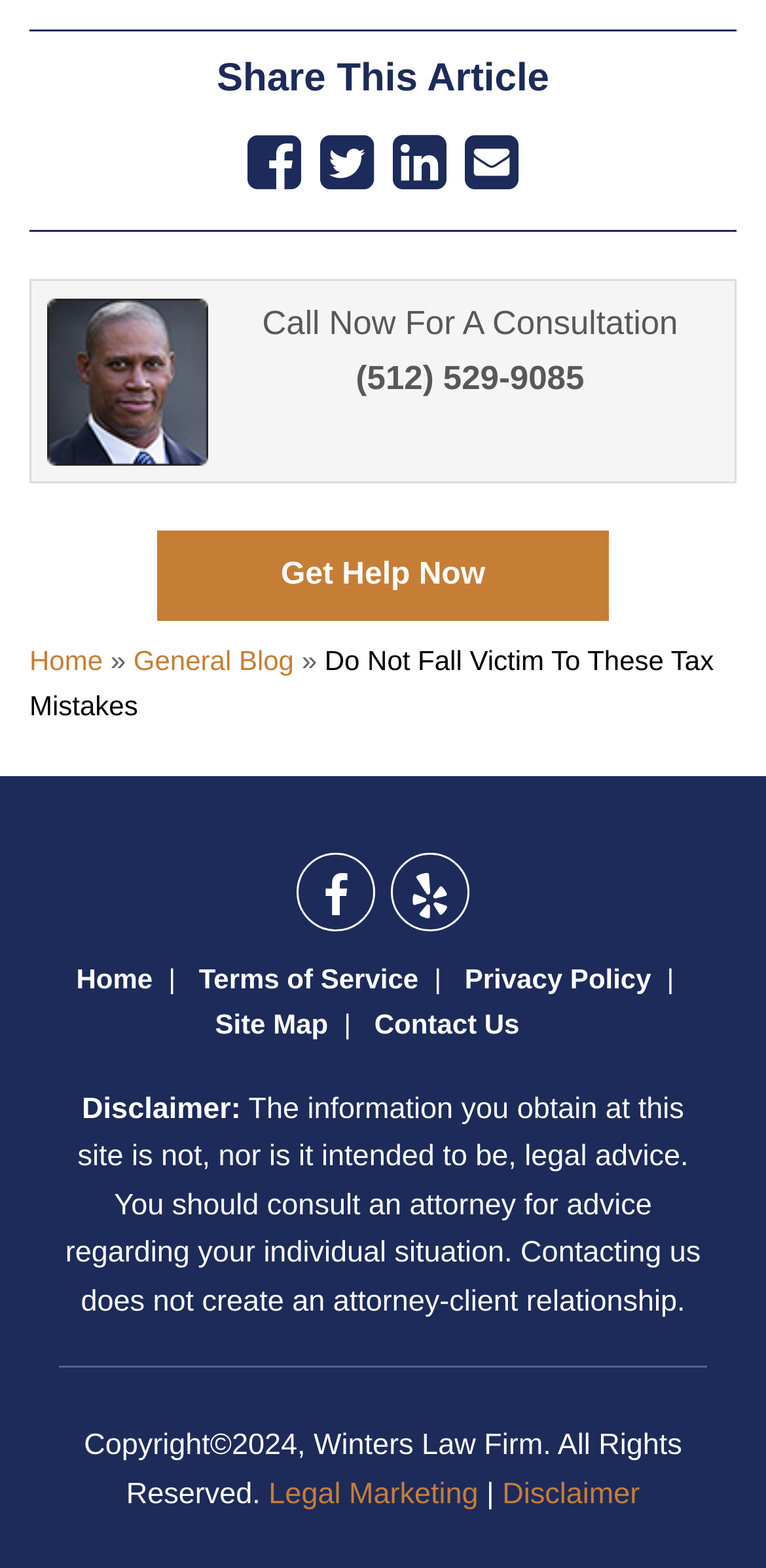Determine the bounding box coordinates for the element that should be clicked to follow this instruction: "Contact the law firm". The coordinates should be given as four float numbers between 0 and 1, in the format [left, top, right, bottom].

[0.489, 0.642, 0.678, 0.662]